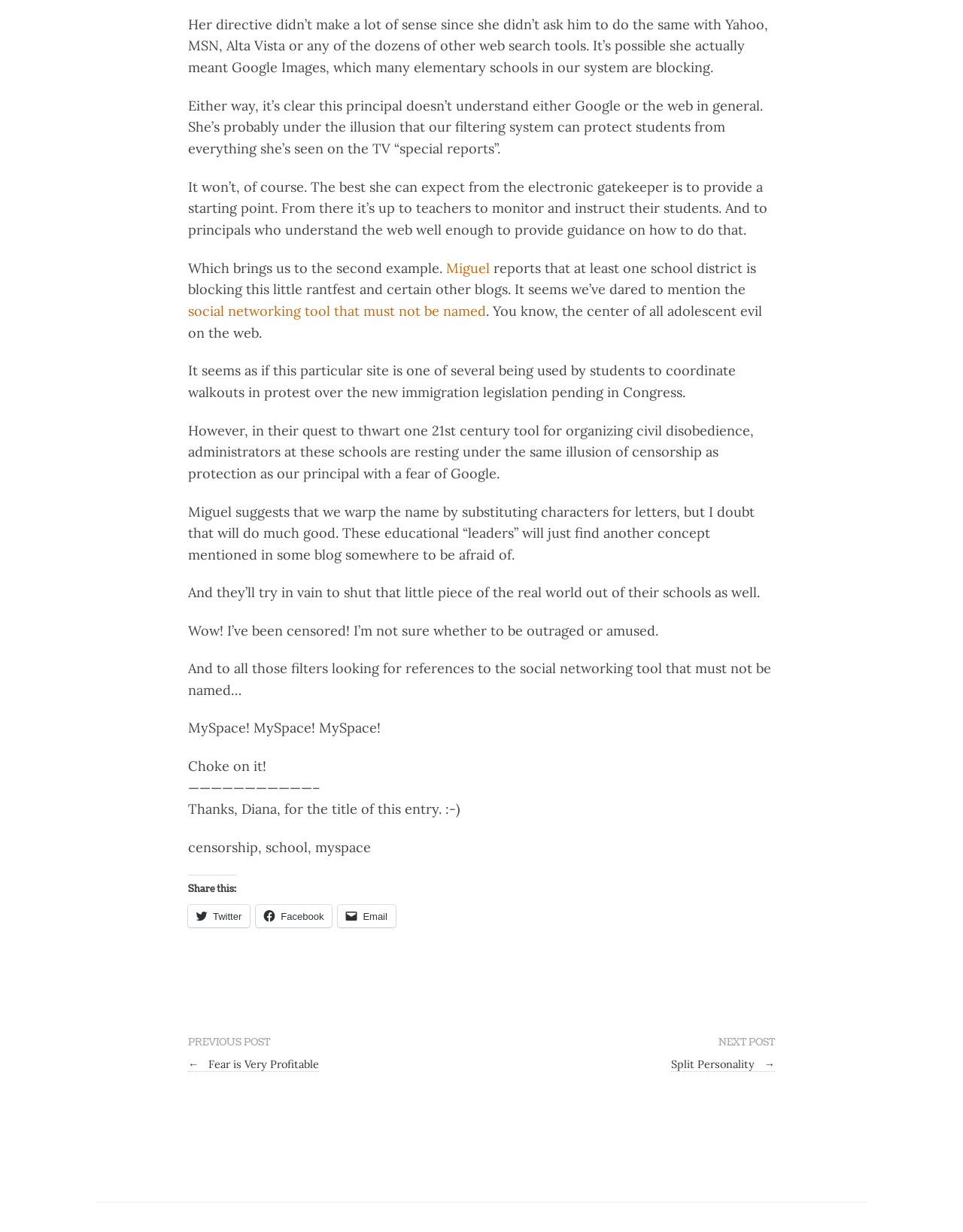Identify the bounding box coordinates of the HTML element based on this description: "Miguel".

[0.463, 0.21, 0.509, 0.224]